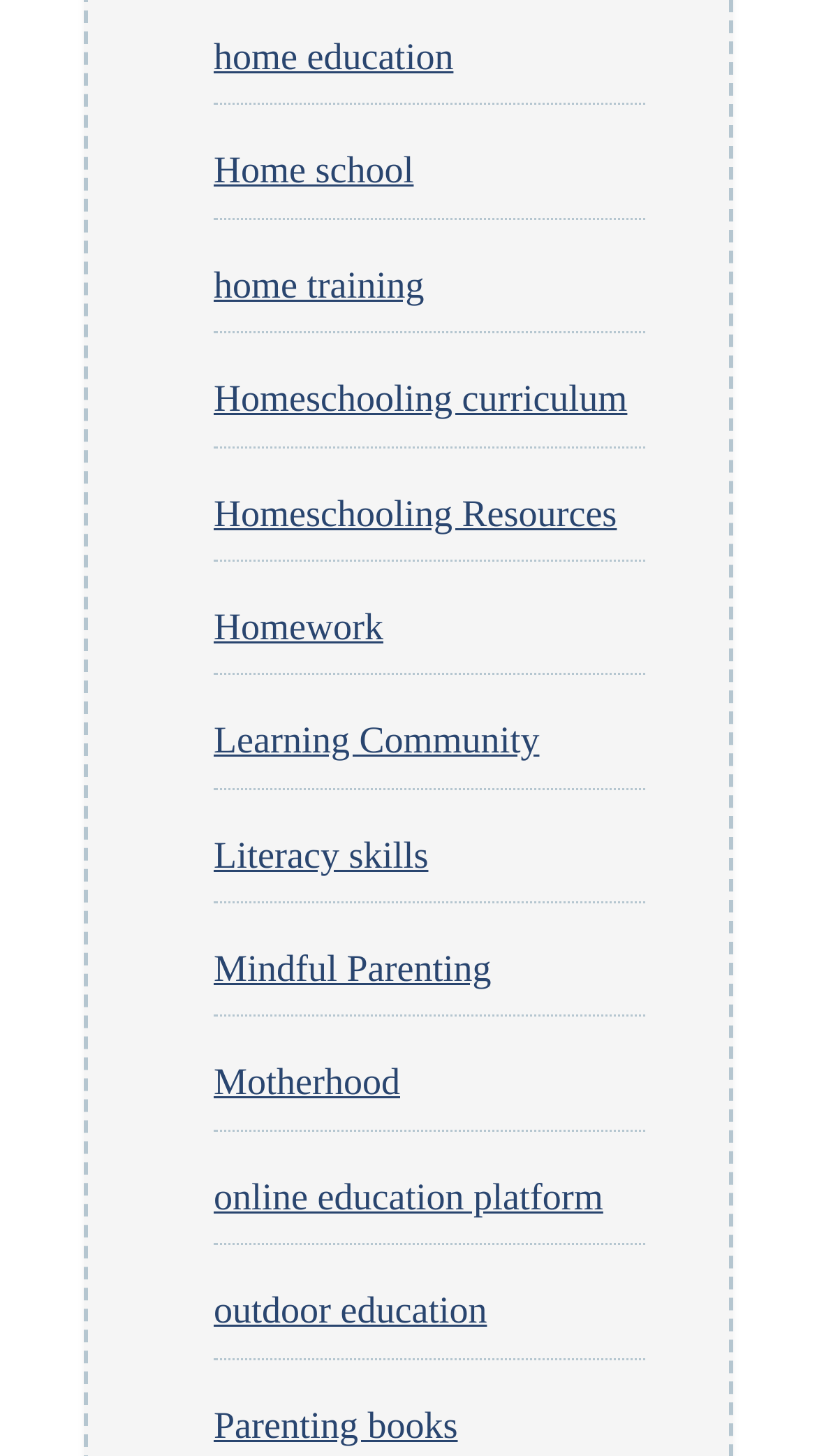What is the last link on the webpage?
From the image, respond with a single word or phrase.

Parenting books